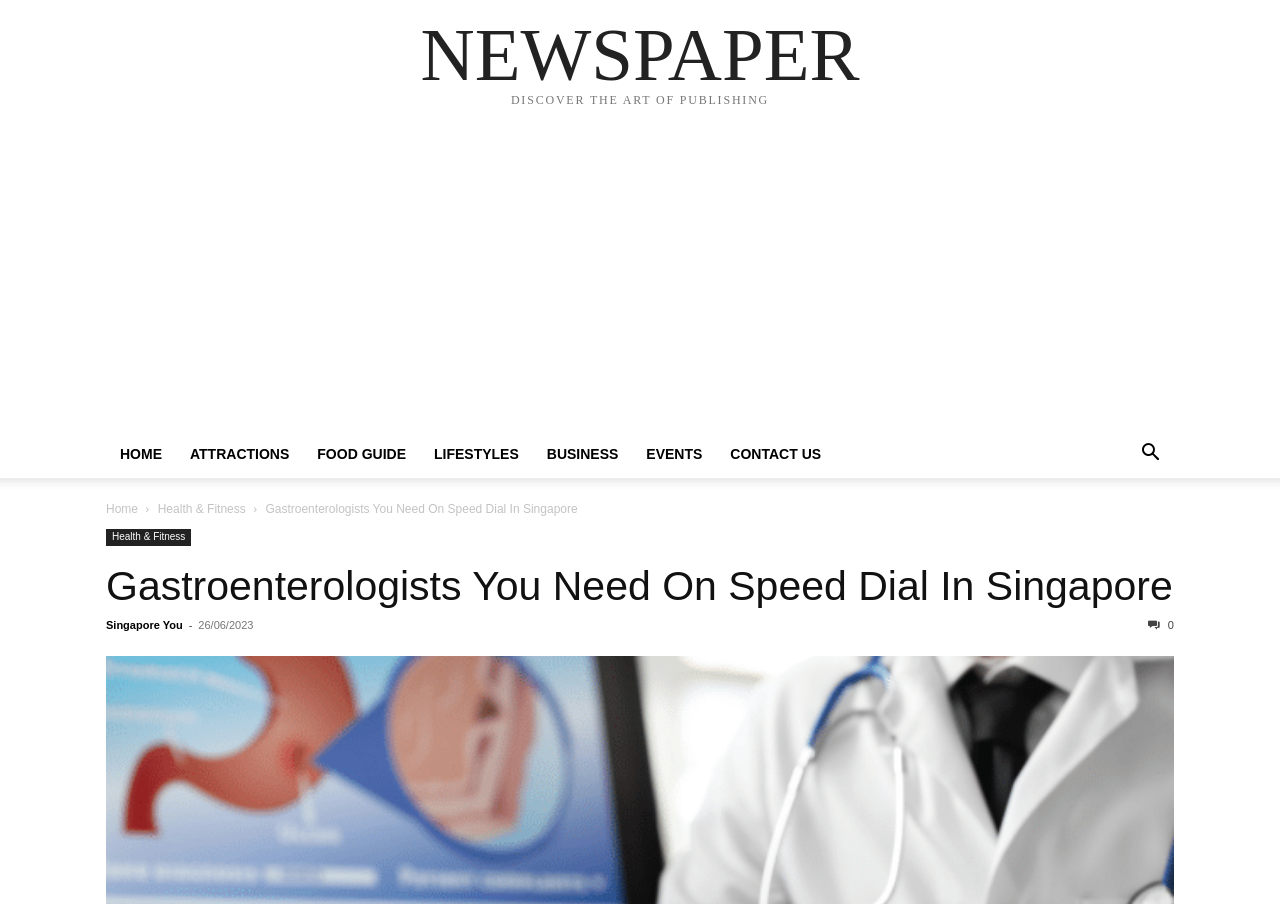Provide the bounding box coordinates of the area you need to click to execute the following instruction: "visit the 'FOOD GUIDE' page".

[0.237, 0.493, 0.328, 0.511]